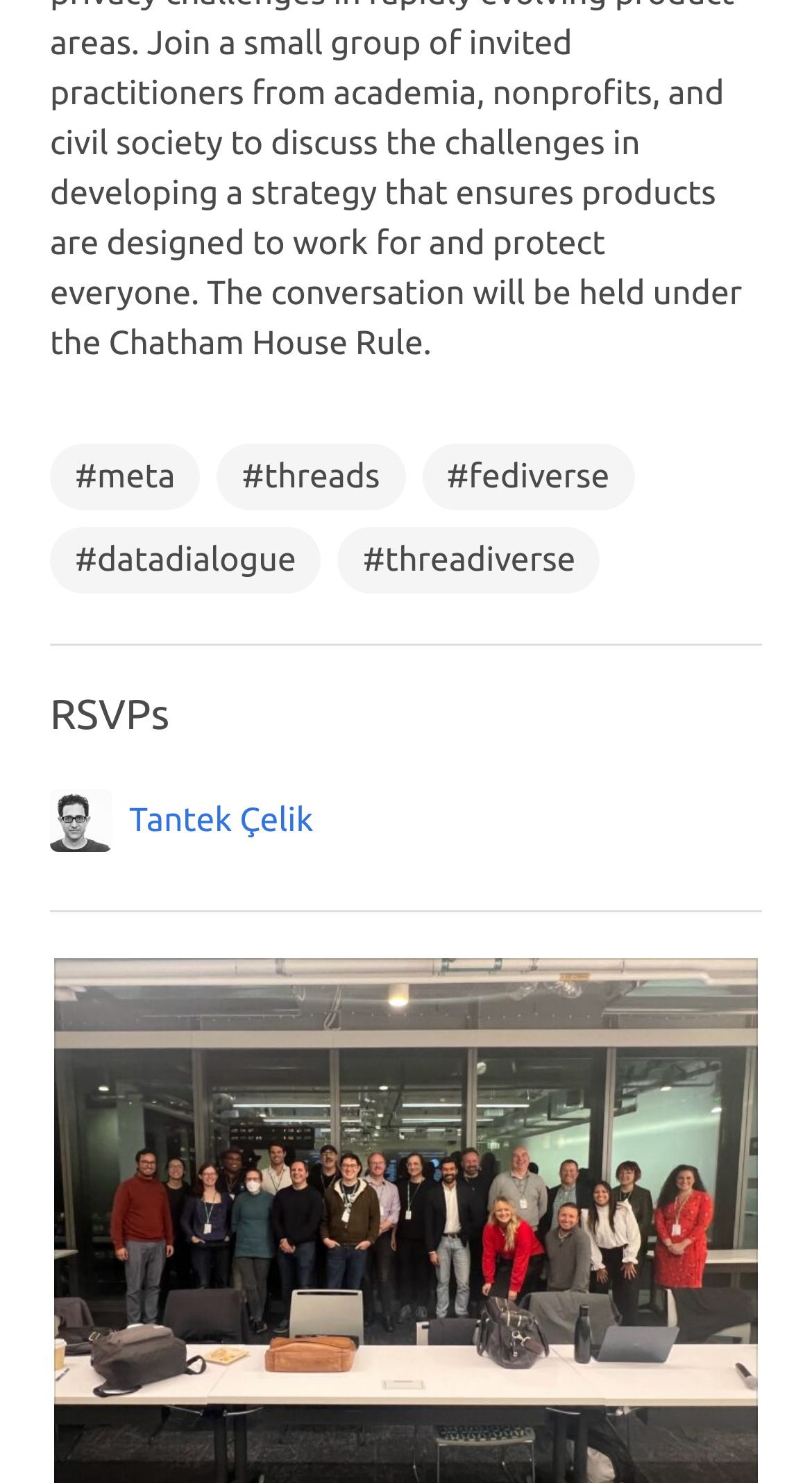Who is the person mentioned below the image?
Refer to the image and provide a thorough answer to the question.

Below the image, there is a link element with a bounding box coordinate of [0.159, 0.536, 0.386, 0.57] and its OCR text is 'Tantek Çelik', so the answer is 'Tantek Çelik'.